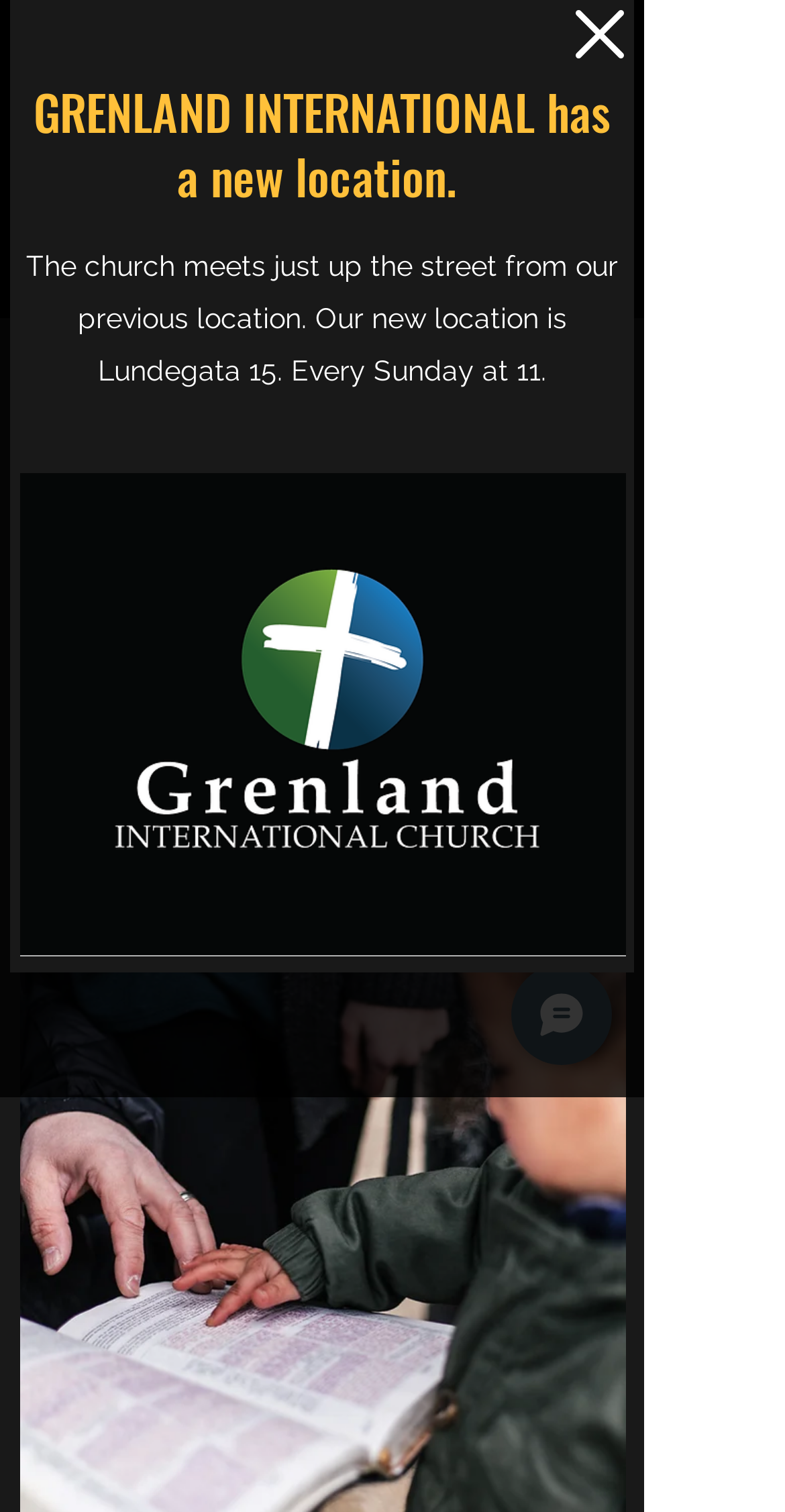What is the name of the church?
Please provide an in-depth and detailed response to the question.

I found the name of the church by looking at the link element with the text 'GRENLAND INTERNATIONAL CHURCH' which is a prominent element on the page.